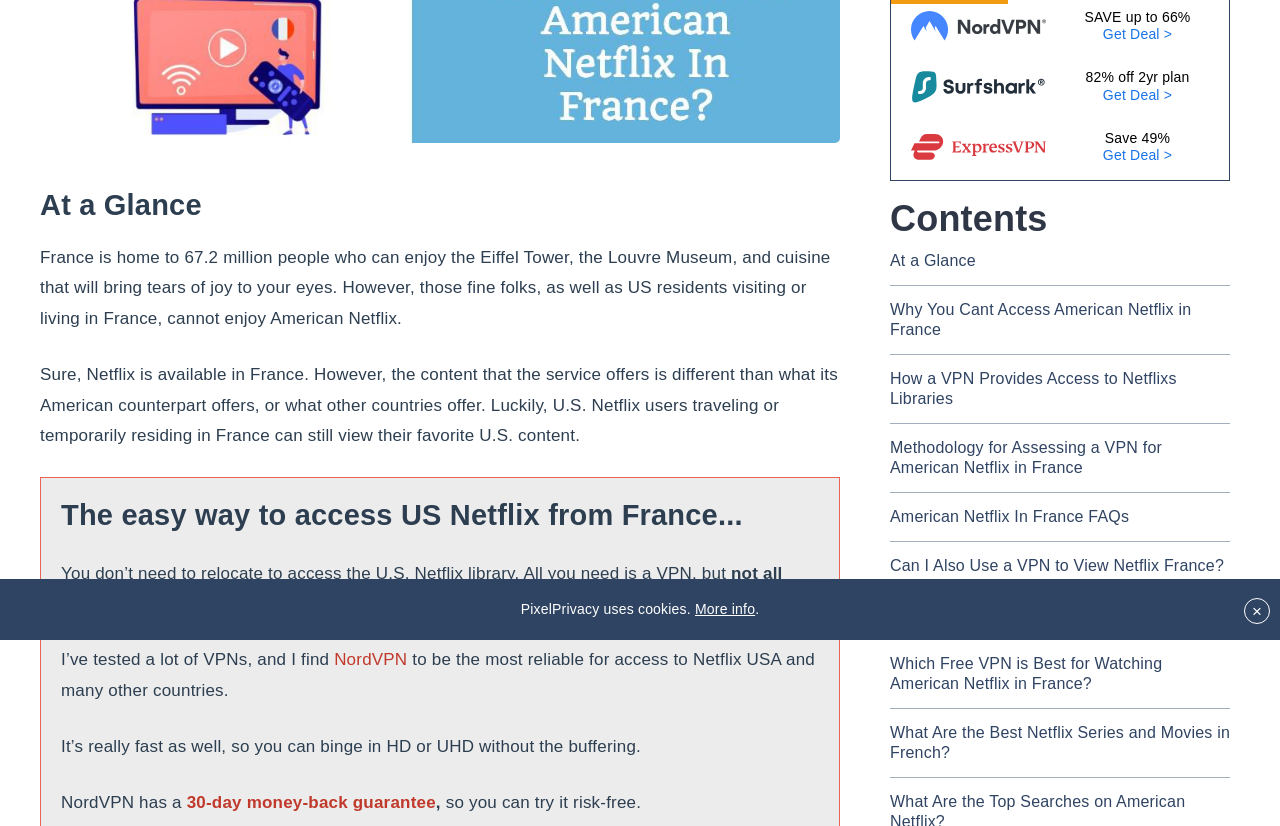Please provide the bounding box coordinate of the region that matches the element description: More info. Coordinates should be in the format (top-left x, top-left y, bottom-right x, bottom-right y) and all values should be between 0 and 1.

[0.543, 0.728, 0.59, 0.747]